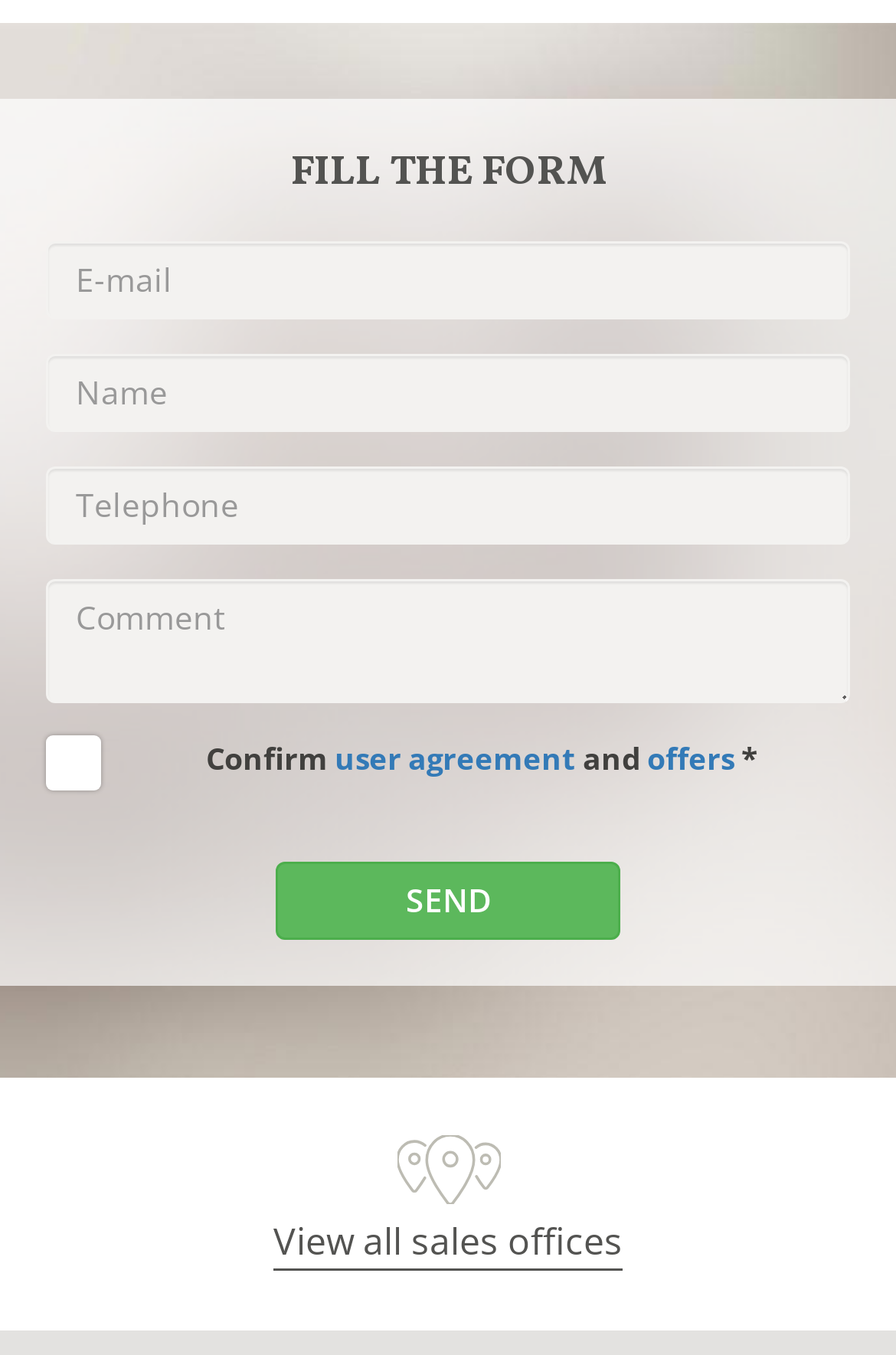What is the link 'View all sales offices' for?
Please describe in detail the information shown in the image to answer the question.

The link 'View all sales offices' is located at the bottom of the page, suggesting that it provides a list of all sales offices, possibly for users who want to contact or visit them.